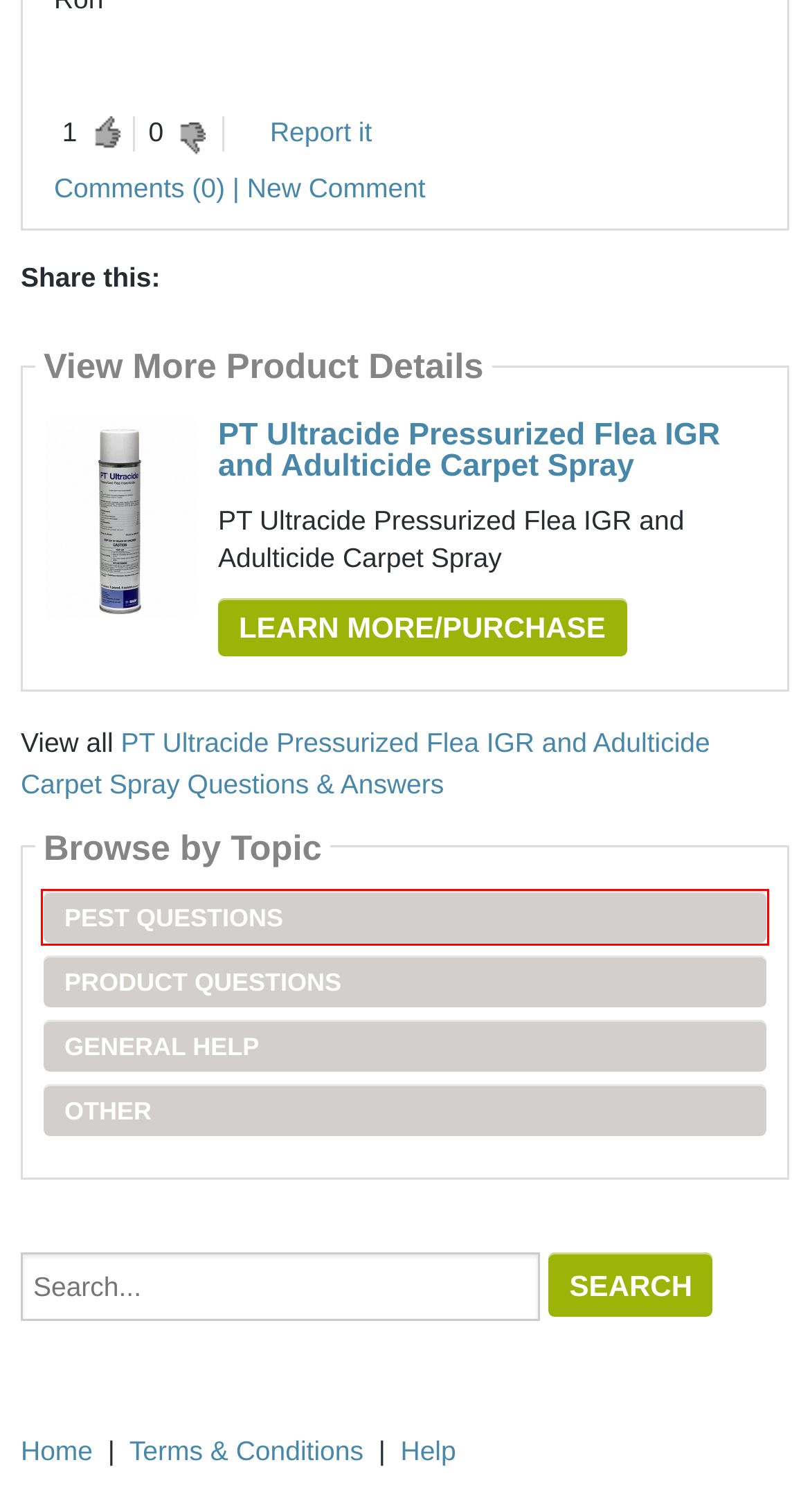Given a screenshot of a webpage featuring a red bounding box, identify the best matching webpage description for the new page after the element within the red box is clicked. Here are the options:
A. ePestSupply
B. Product Questions Questions & Answers
C. PT Ultracide Pressurized Flea IGR and Adulticide Carpet Spray Questions & Answers
D. General Help Questions & Answers
E. Pest Questions Questions & Answers
F. Other Questions & Answers
G. Login required to continue
H. PT Ultracide Pressurized Flea IGR and Adulticide Carpet Spray

E